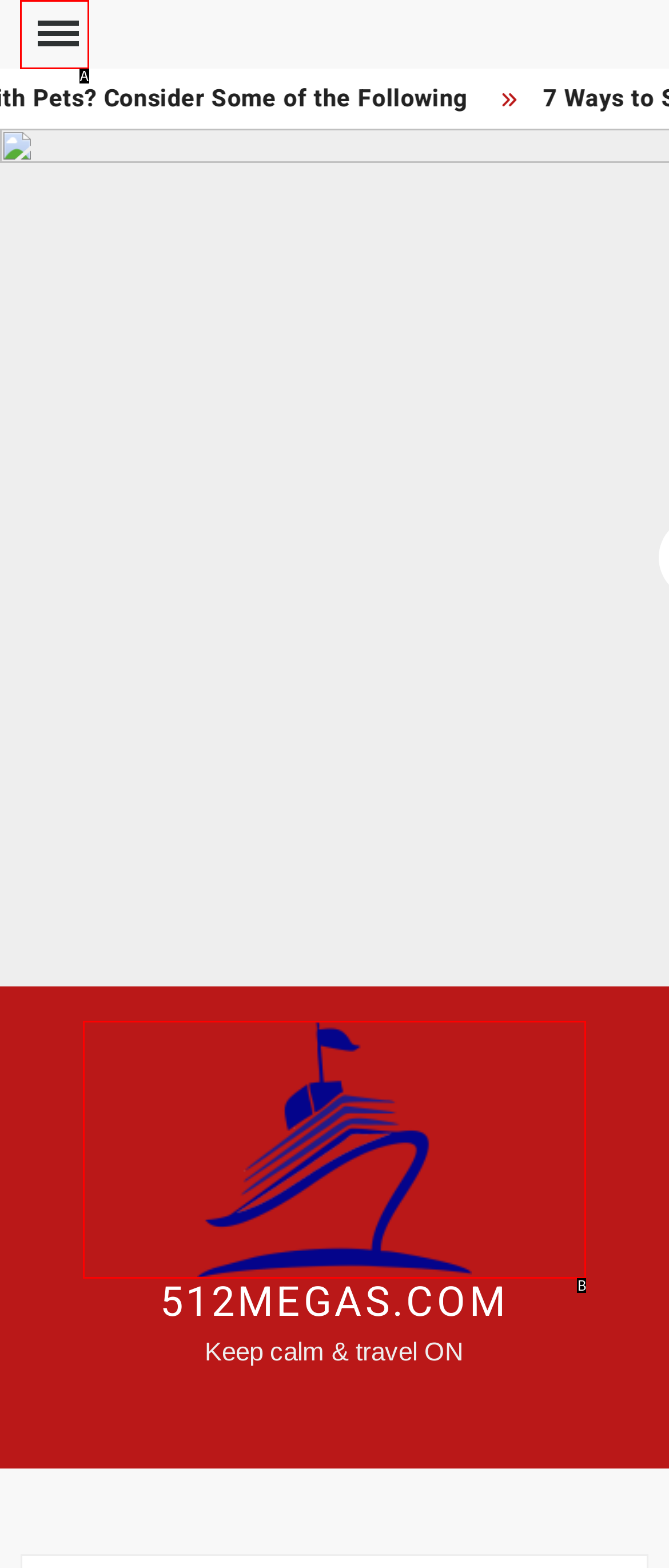Determine the HTML element that aligns with the description: parent_node: 512MEGAS.COM
Answer by stating the letter of the appropriate option from the available choices.

B